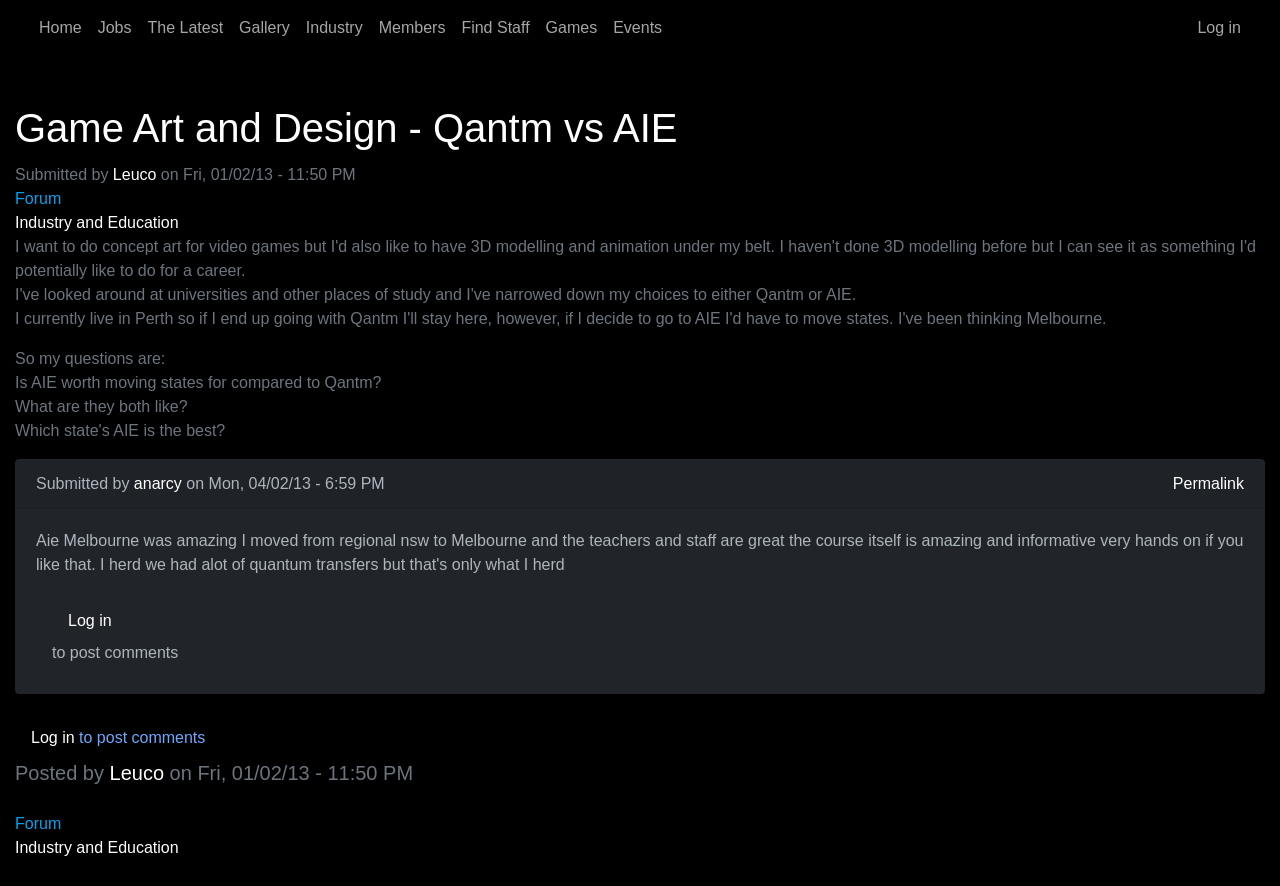How many links are in the navigation menu?
Please provide a comprehensive answer based on the information in the image.

I counted the links in the navigation menu at the top of the page, which are 'Home', 'Jobs', 'The Latest', 'Gallery', 'Industry', 'Members', 'Find Staff', 'Games', and 'Events'. There are 9 links in total.